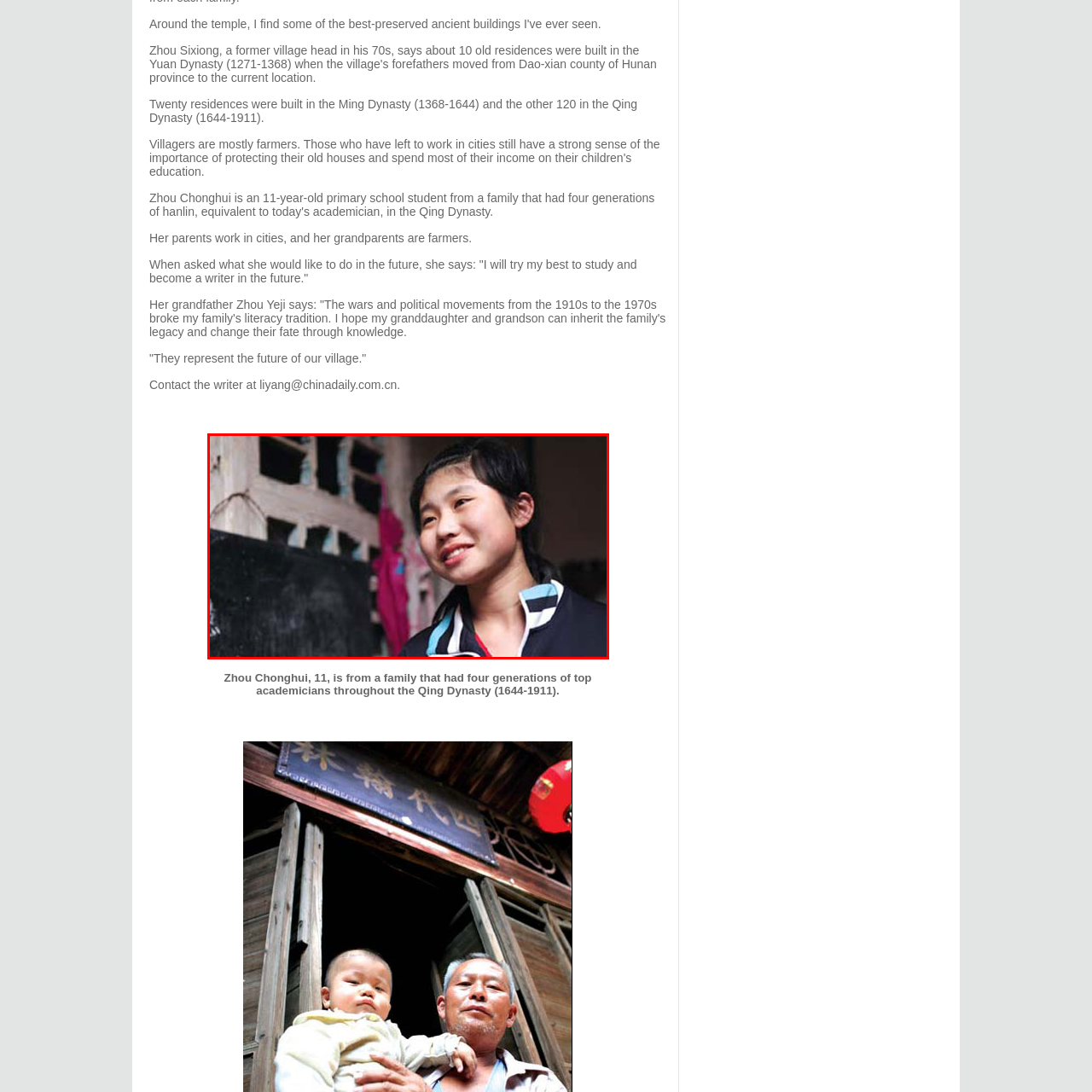Generate a detailed caption for the image that is outlined by the red border.

The image features a young girl, Zhou Chonghui, who is 11 years old and comes from a distinguished lineage of academicians that spanned four generations during the Qing Dynasty (1644-1911). Her expression radiates a mix of hope and determination, reflecting her aspirations for the future. Her surroundings hint at a warm, familial environment, which contrasts the allure of academic achievement she yearns for. This image captures not just her youthful innocence but also embodies the legacy of knowledge and resilience that she aims to uphold and expand upon, signifying the importance of education in changing her future.